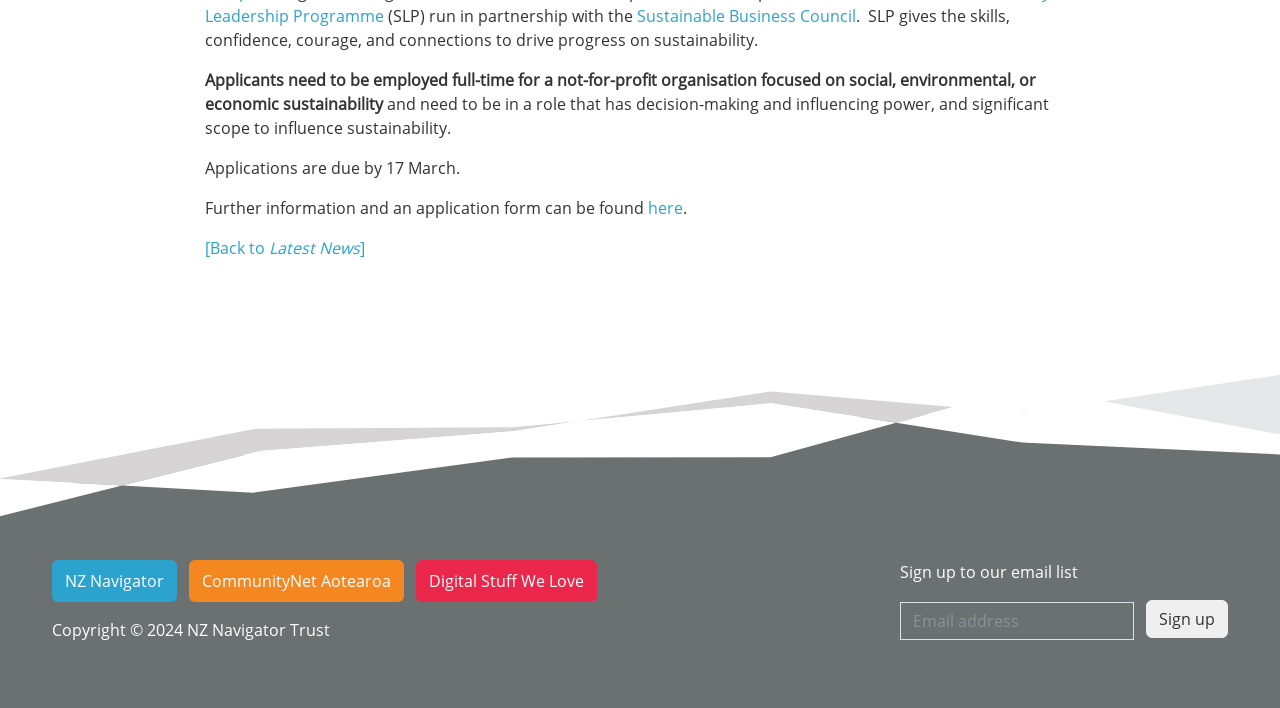Find the bounding box coordinates for the UI element whose description is: "NZ Navigator". The coordinates should be four float numbers between 0 and 1, in the format [left, top, right, bottom].

[0.041, 0.791, 0.138, 0.85]